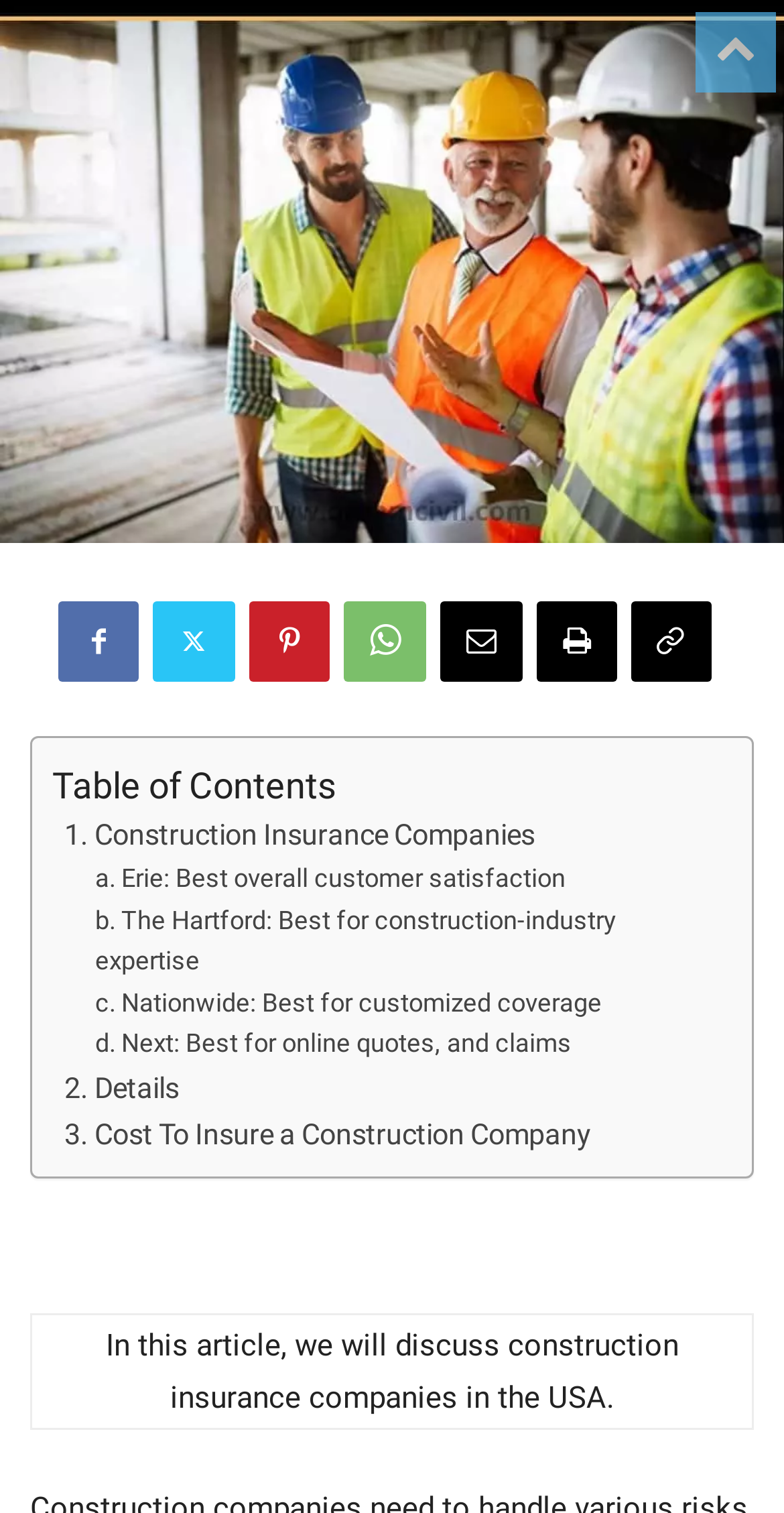Pinpoint the bounding box coordinates of the area that must be clicked to complete this instruction: "Click on Construction Insurance Companies".

[0.0, 0.369, 1.0, 0.392]